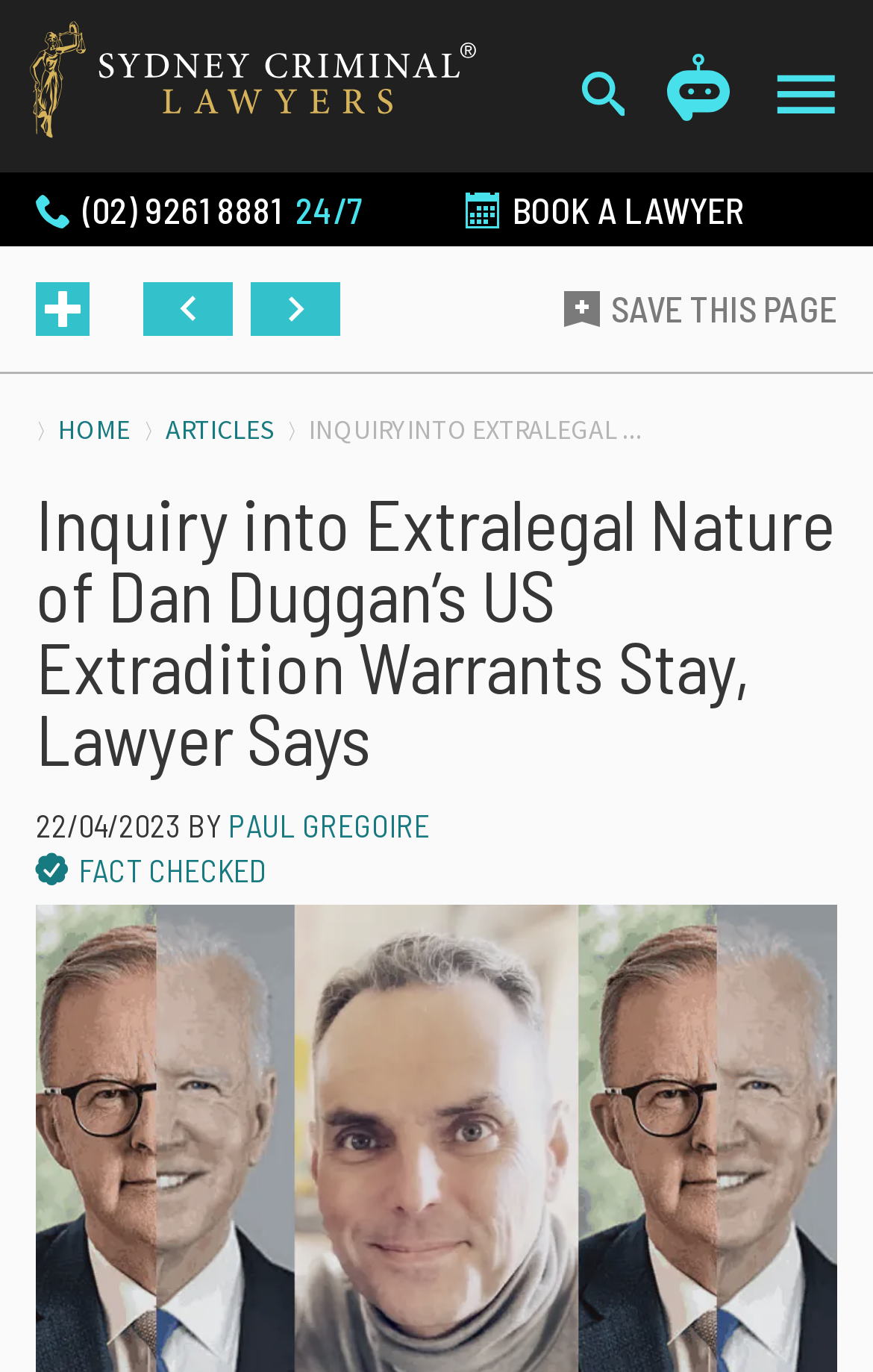Locate the bounding box coordinates of the clickable region necessary to complete the following instruction: "Read the previous article". Provide the coordinates in the format of four float numbers between 0 and 1, i.e., [left, top, right, bottom].

[0.164, 0.206, 0.267, 0.245]